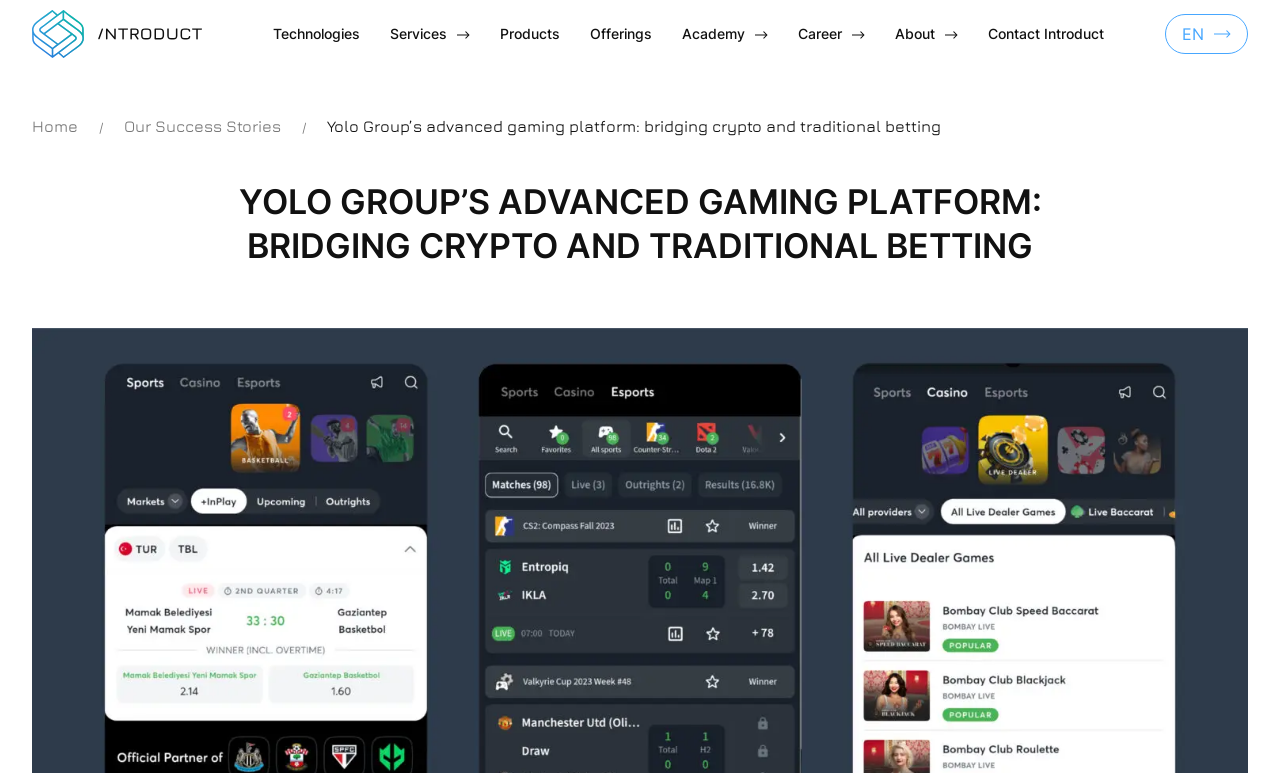How many main categories are in the top navigation menu?
Provide a concise answer using a single word or phrase based on the image.

7